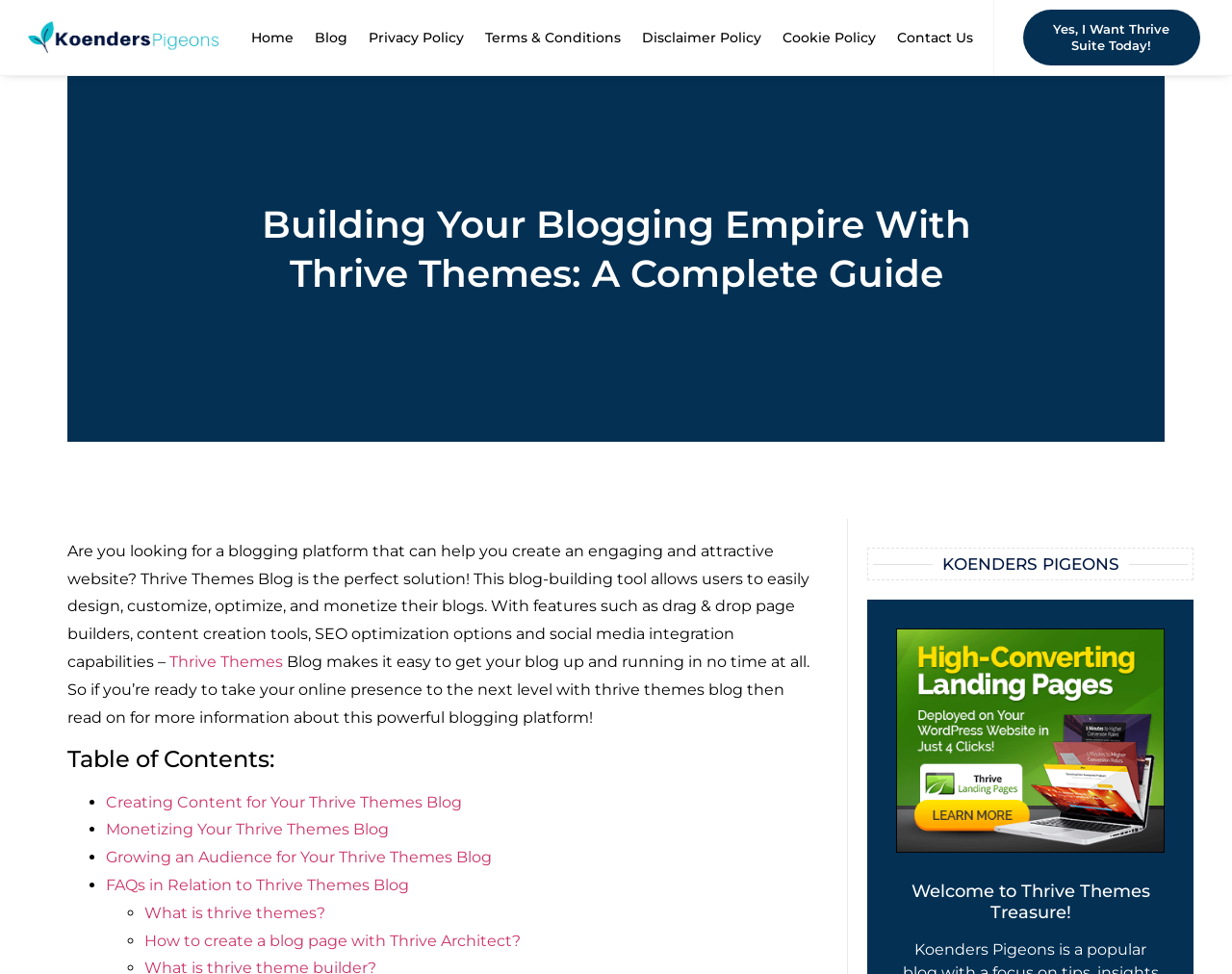Locate the bounding box coordinates of the clickable area to execute the instruction: "Read the 'Building Your Blogging Empire With Thrive Themes: A Complete Guide' heading". Provide the coordinates as four float numbers between 0 and 1, represented as [left, top, right, bottom].

[0.211, 0.206, 0.789, 0.306]